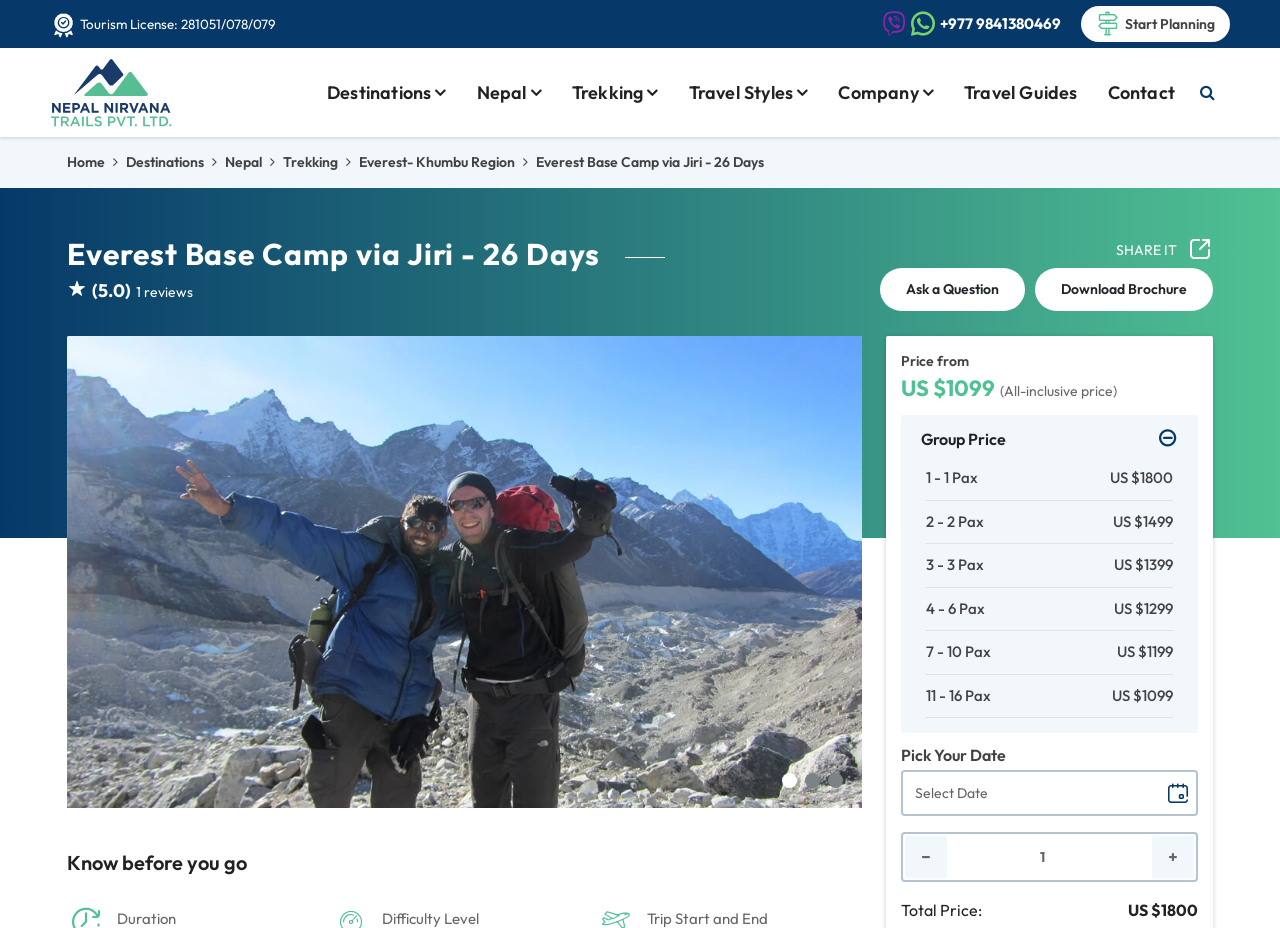What is the company name of the trekking operator?
Provide a fully detailed and comprehensive answer to the question.

I found the company name of the trekking operator by looking at the top-left corner of the webpage, where the company logo and name are displayed. The company name is 'Nepal Nirvana Trails Pvt. Ltd.'.